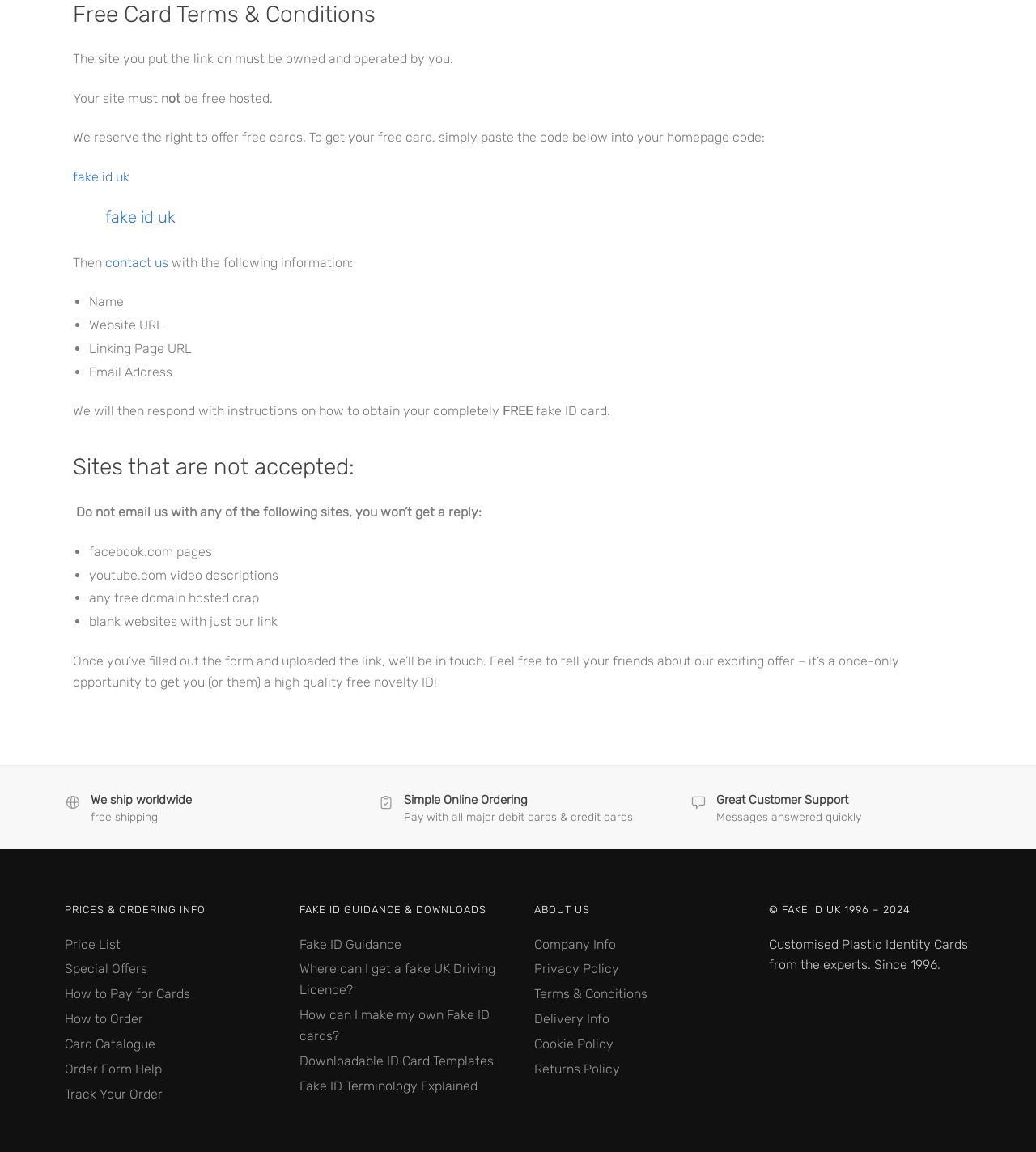Can you find the bounding box coordinates for the element that needs to be clicked to execute this instruction: "click the 'Price List' link"? The coordinates should be given as four float numbers between 0 and 1, i.e., [left, top, right, bottom].

[0.062, 0.805, 0.116, 0.818]